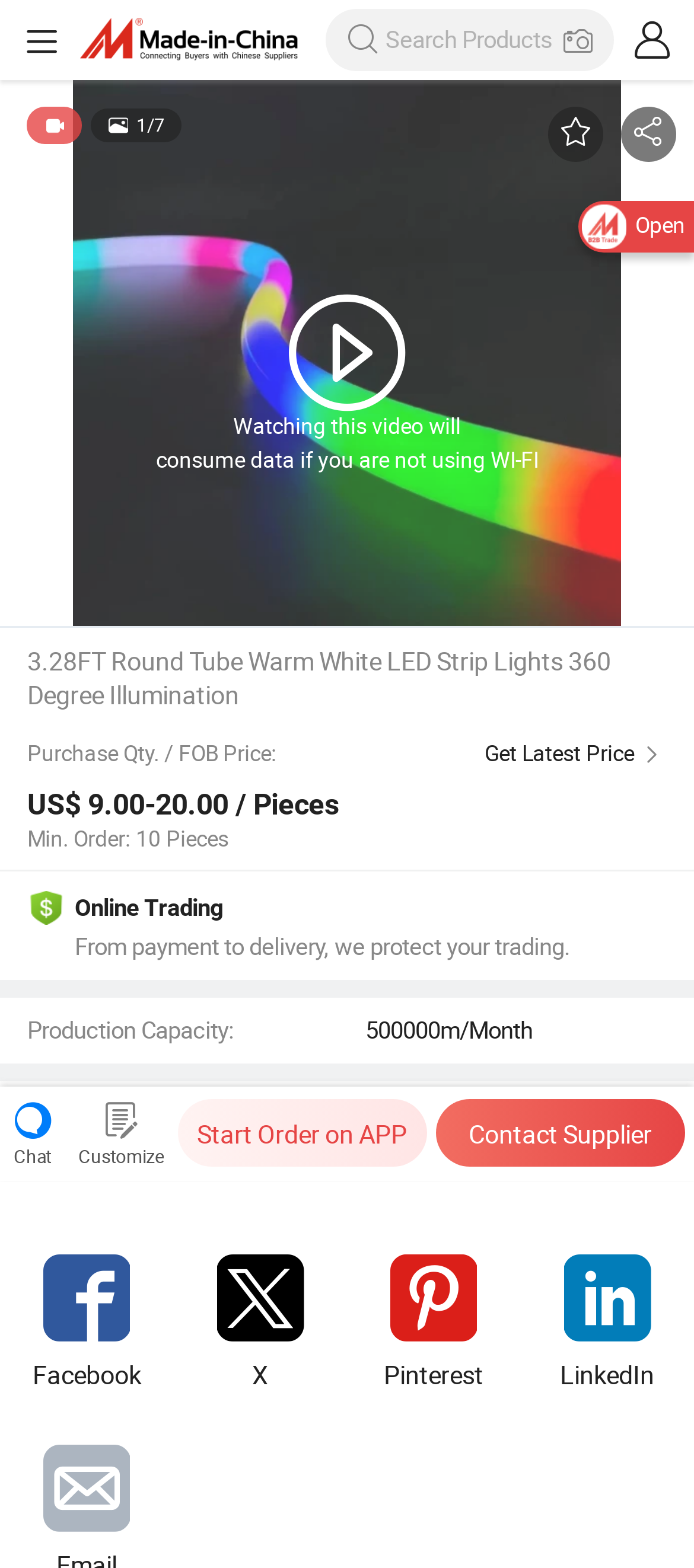What is the IP rating of the product? Examine the screenshot and reply using just one word or a brief phrase.

IP65